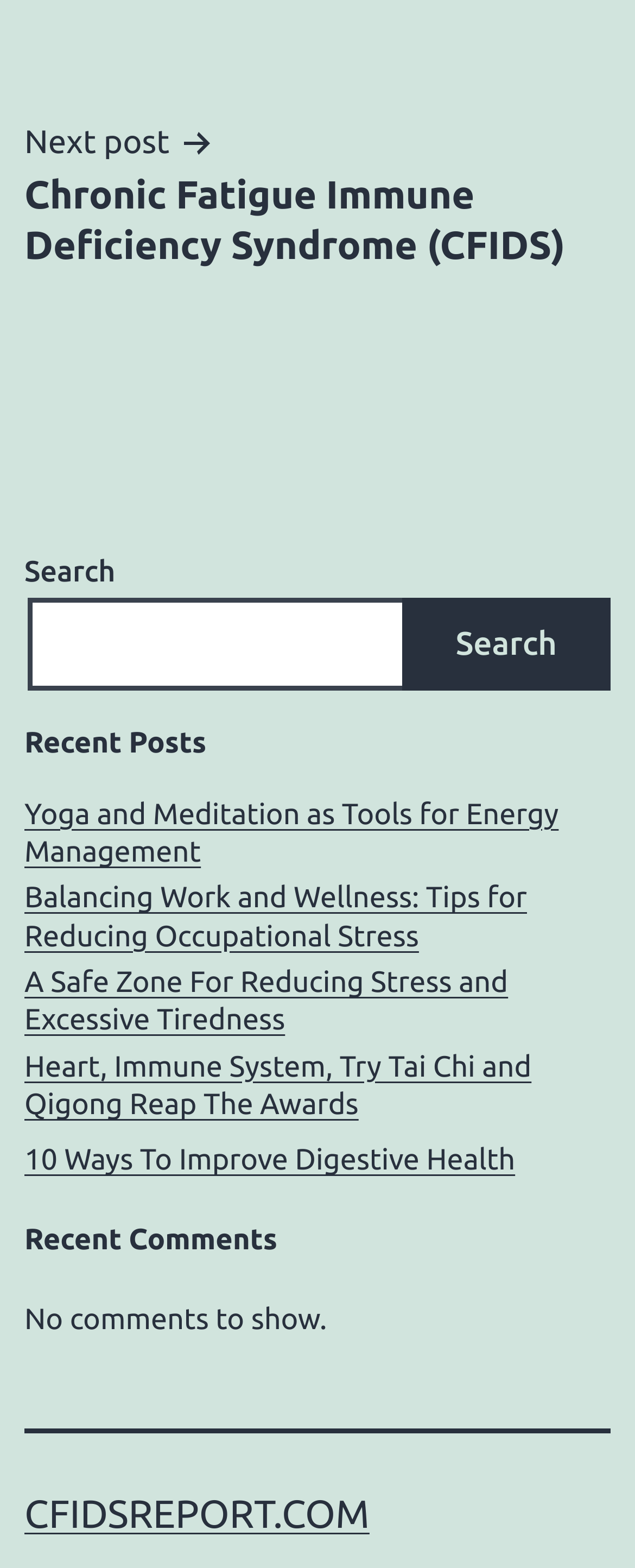What is the category of the first post?
Using the visual information, respond with a single word or phrase.

Posts